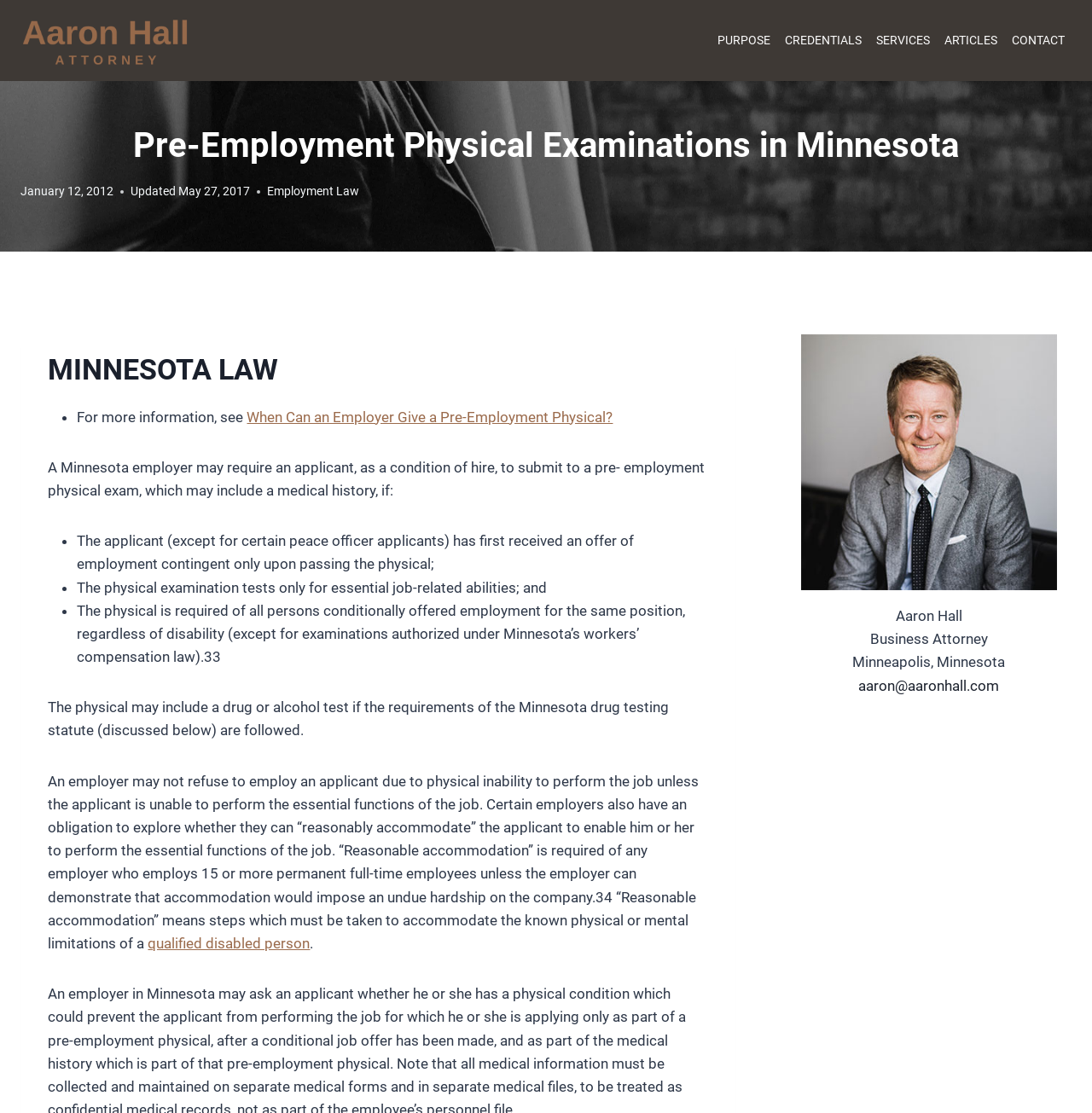What is the purpose of the physical examination?
Using the details from the image, give an elaborate explanation to answer the question.

The purpose of the physical examination can be found in the text 'The physical examination tests only for essential job-related abilities; and' in the middle of the webpage, which indicates that the purpose of the physical examination is to test for essential job-related abilities.